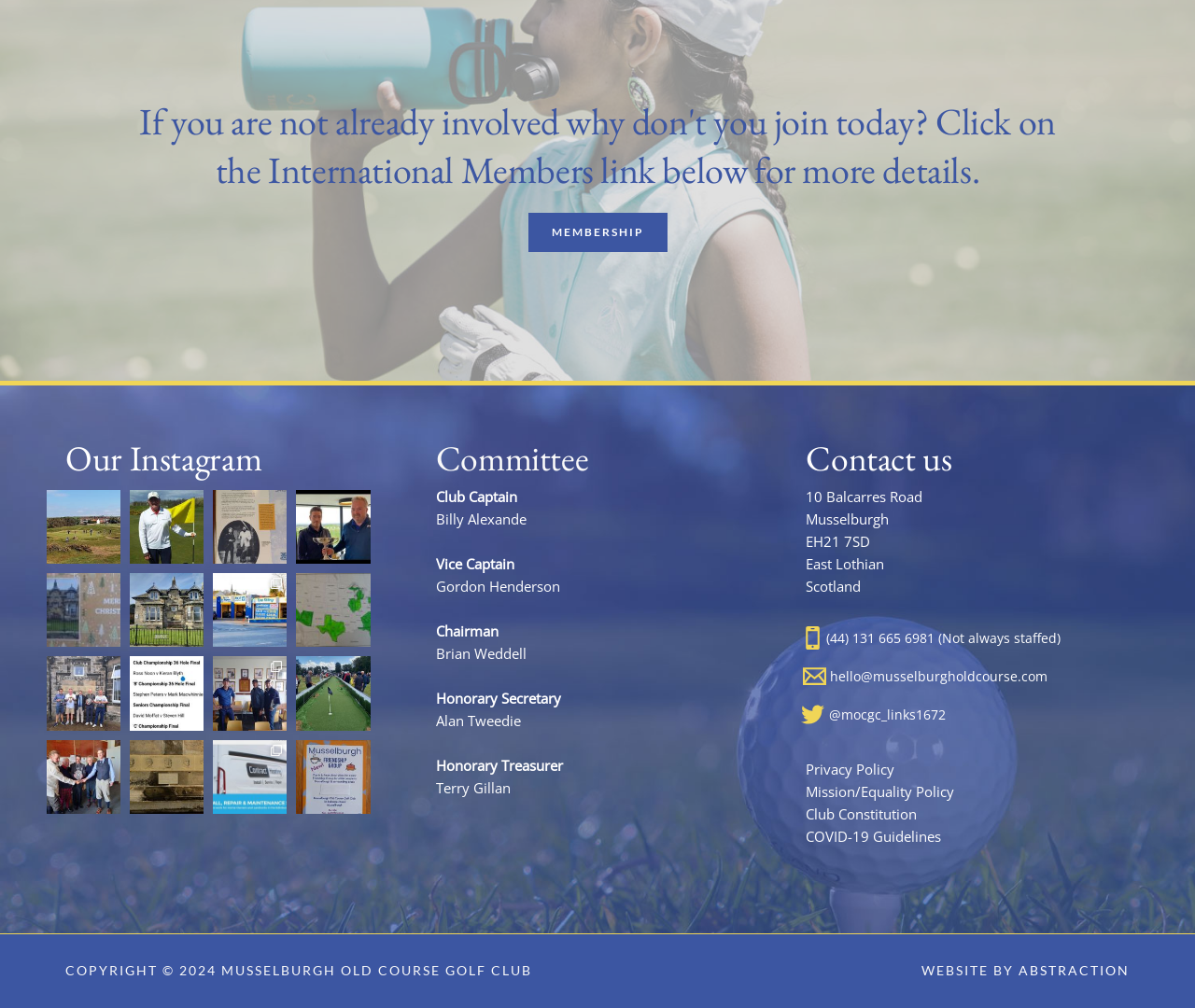Please mark the clickable region by giving the bounding box coordinates needed to complete this instruction: "Check the details of the International Members".

[0.108, 0.097, 0.892, 0.193]